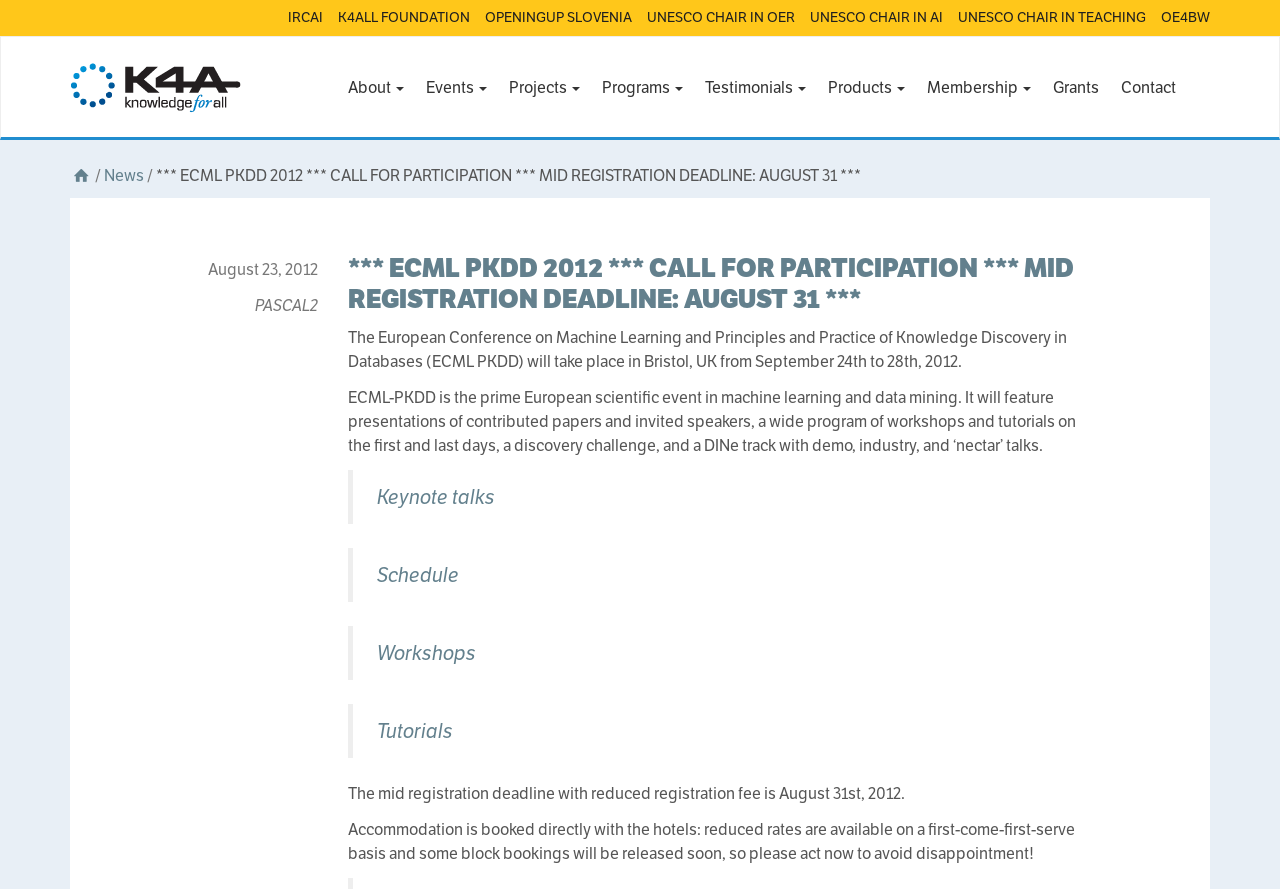Provide the bounding box coordinates of the section that needs to be clicked to accomplish the following instruction: "View the About page."

[0.271, 0.06, 0.315, 0.154]